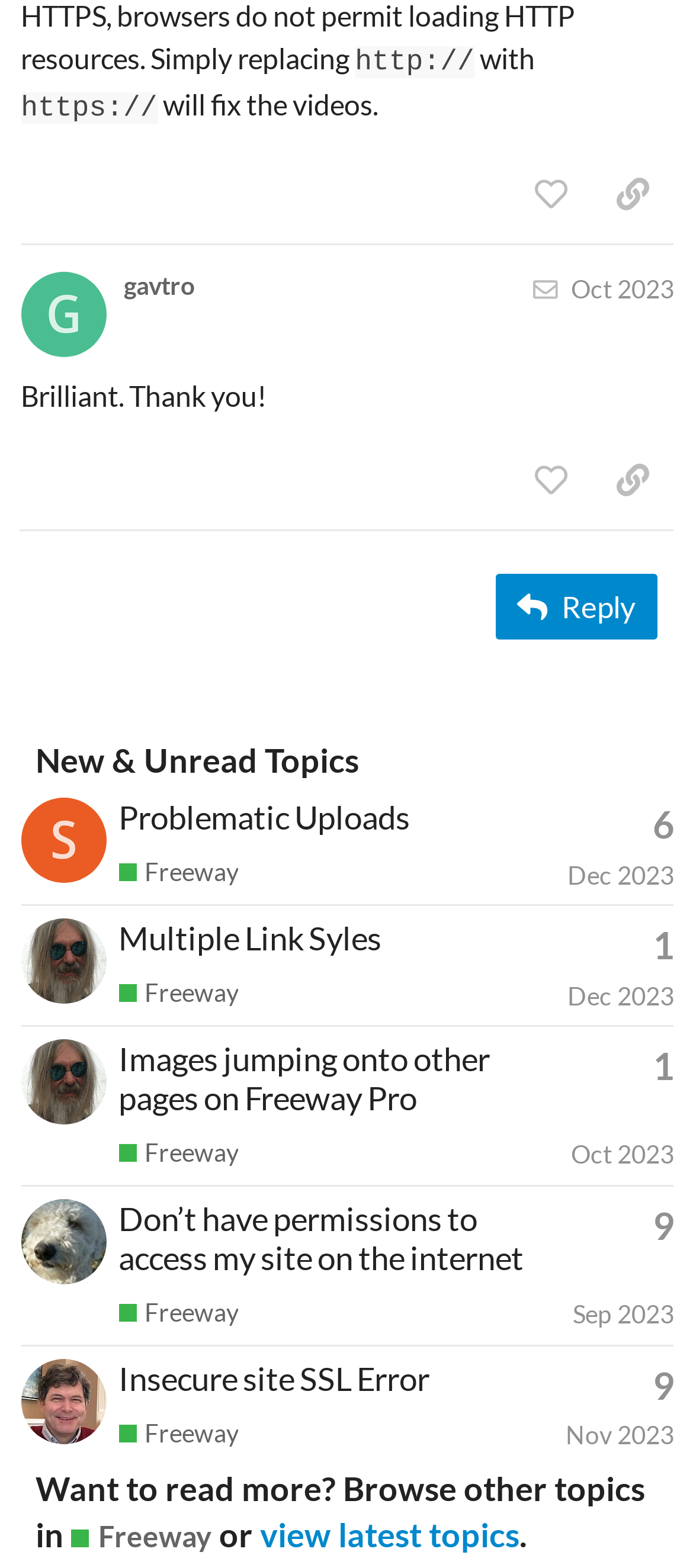Determine the bounding box coordinates of the target area to click to execute the following instruction: "view latest topics."

[0.376, 0.966, 0.75, 0.991]